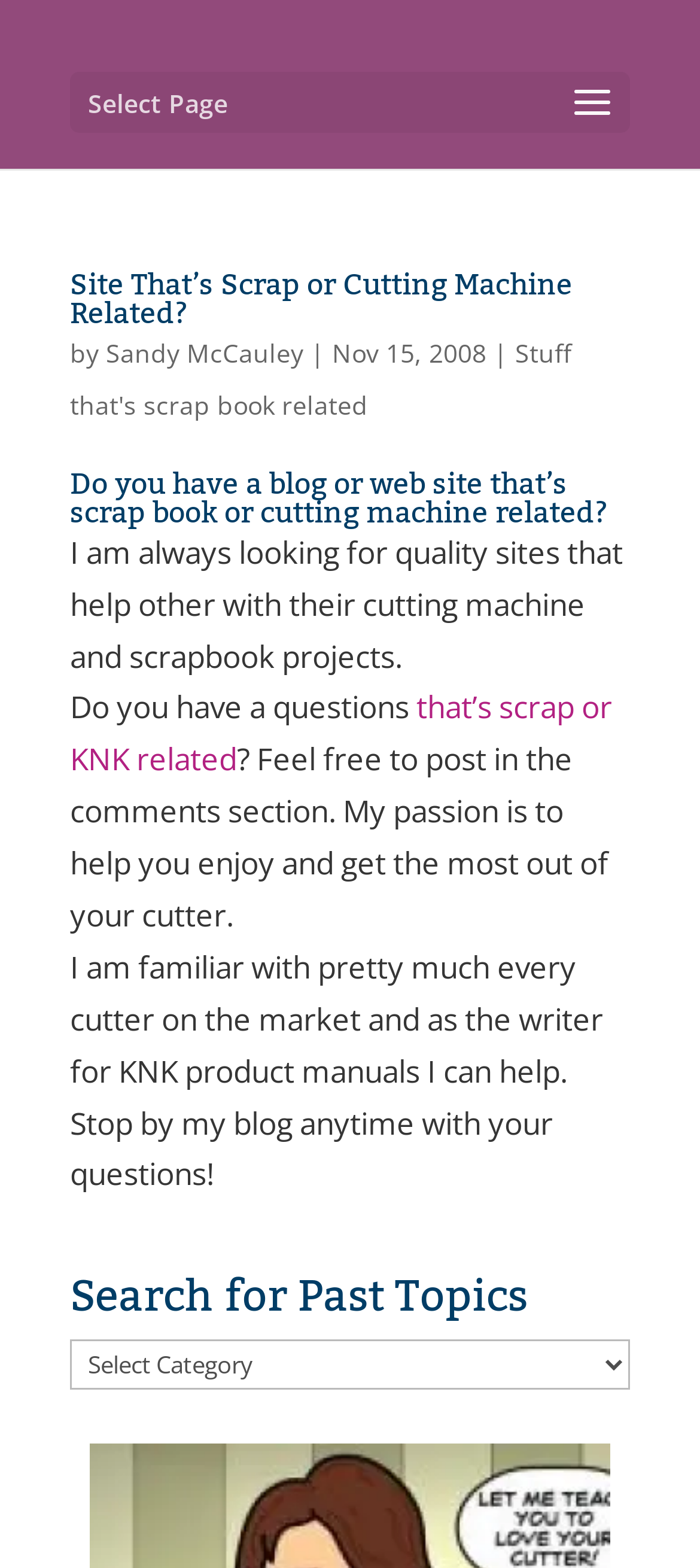What is the author's name?
Refer to the image and provide a one-word or short phrase answer.

Sandy McCauley